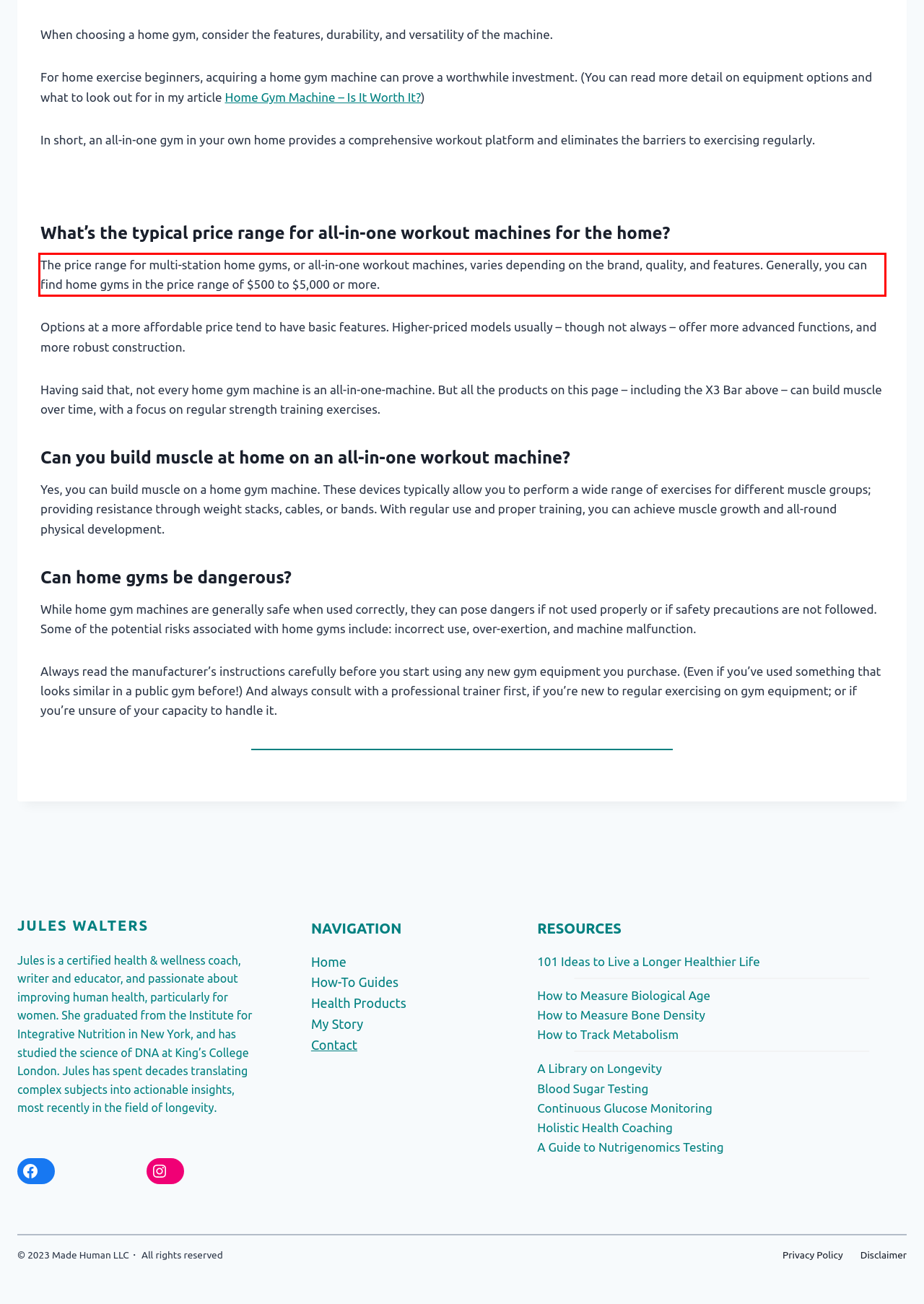By examining the provided screenshot of a webpage, recognize the text within the red bounding box and generate its text content.

The price range for multi-station home gyms, or all-in-one workout machines, varies depending on the brand, quality, and features. Generally, you can find home gyms in the price range of $500 to $5,000 or more.